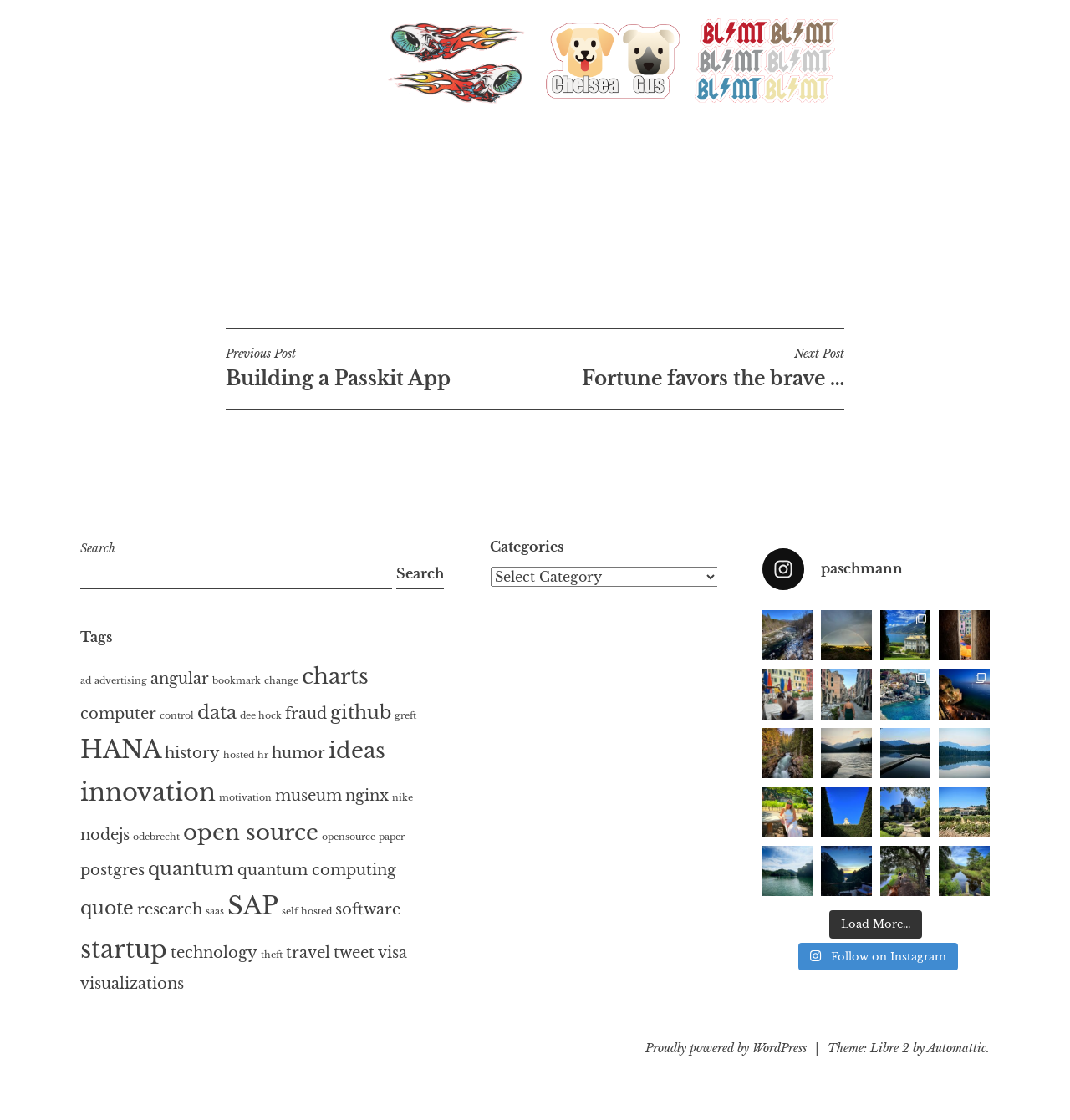What is the category of the post?
Based on the screenshot, answer the question with a single word or phrase.

Not specified